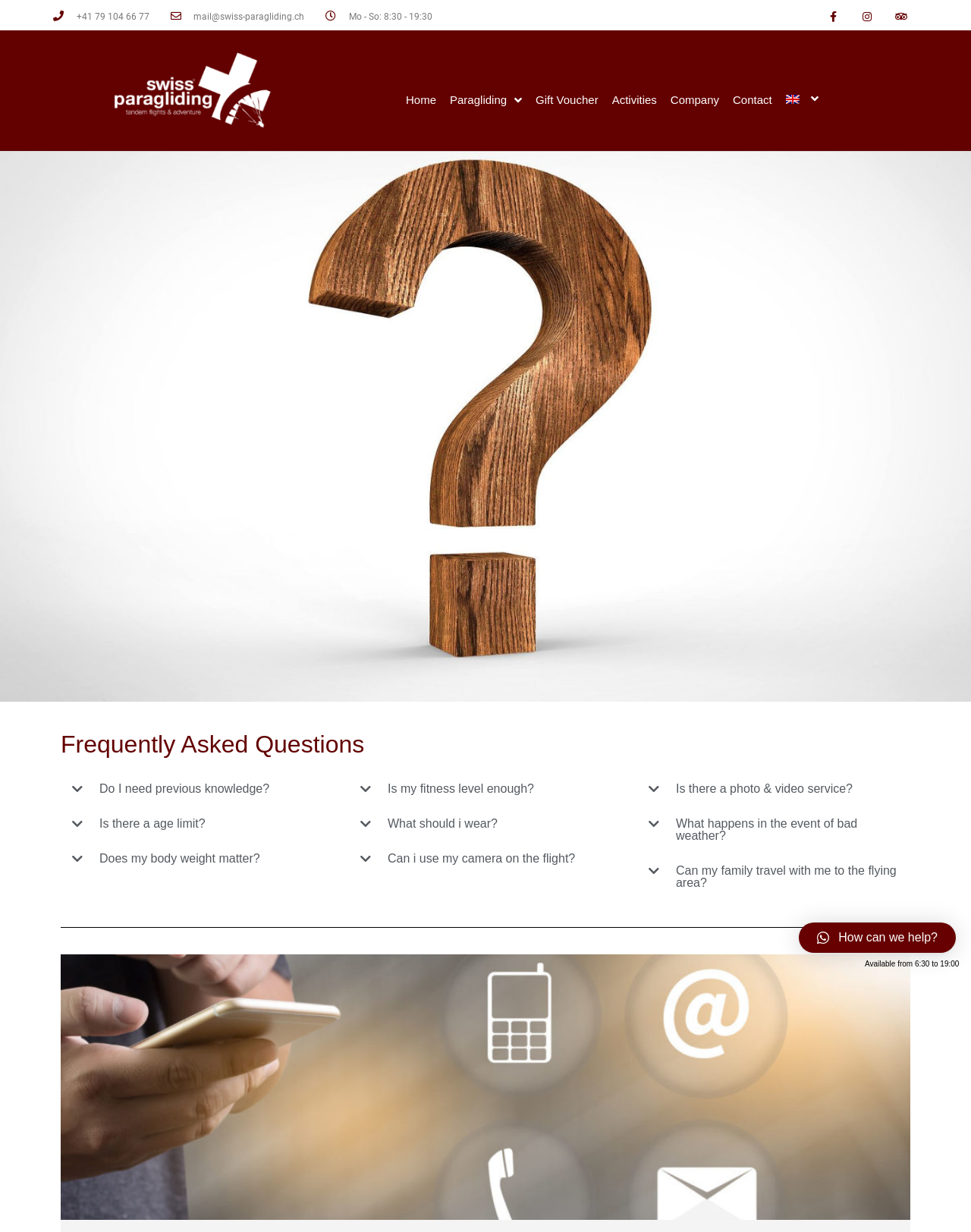What are the operating hours of Swiss Paragliding & Adventure?
Based on the content of the image, thoroughly explain and answer the question.

The operating hours are displayed at the top of the webpage, next to the phone number and email address, and indicate that the company is open from Monday to Sunday, from 8:30 to 19:30.